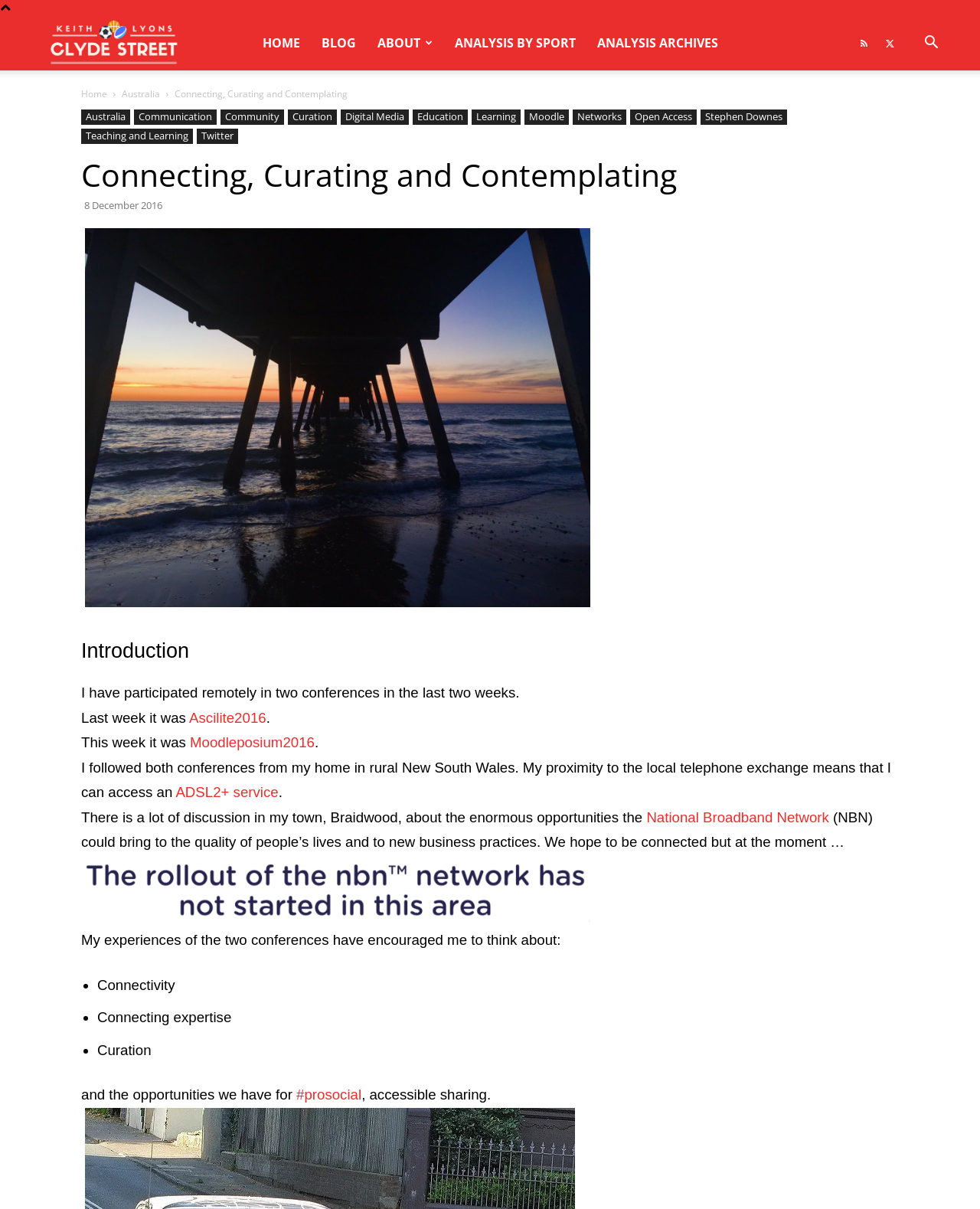Please locate the bounding box coordinates of the element that should be clicked to achieve the given instruction: "Search".

[0.931, 0.03, 0.969, 0.042]